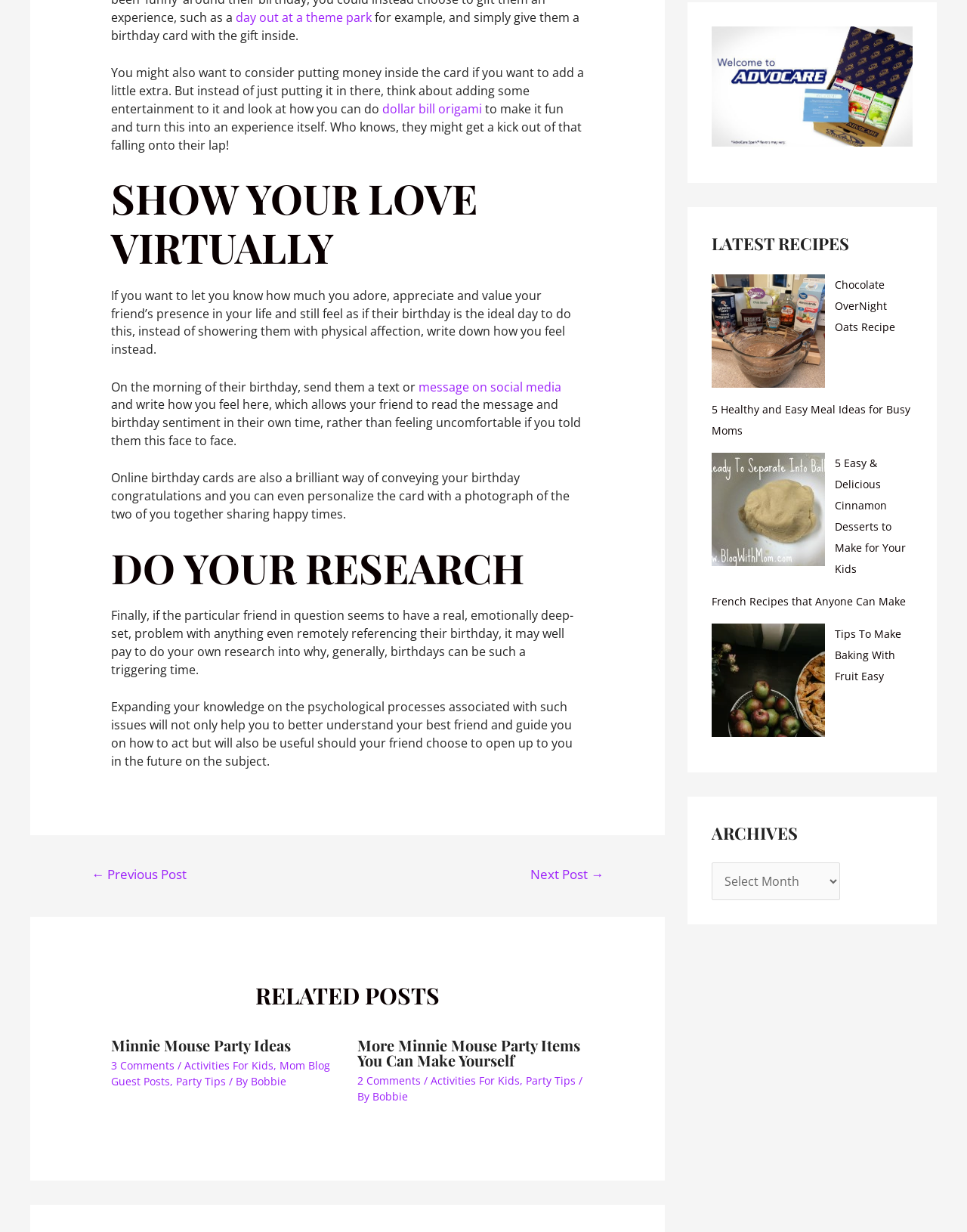Determine the bounding box coordinates of the area to click in order to meet this instruction: "explore the latest recipes".

[0.736, 0.188, 0.878, 0.208]